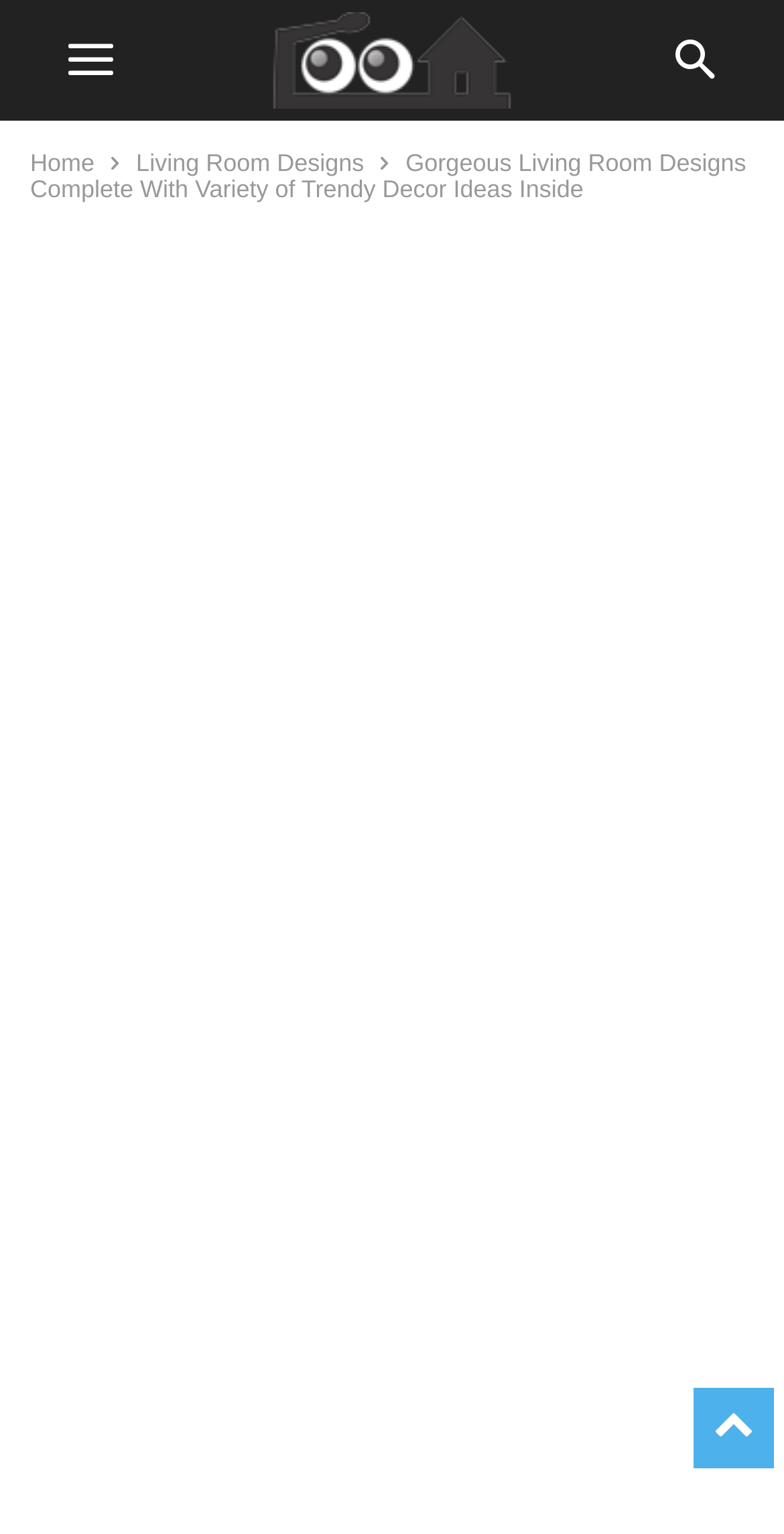Ascertain the bounding box coordinates for the UI element detailed here: "Home". The coordinates should be provided as [left, top, right, bottom] with each value being a float between 0 and 1.

[0.038, 0.097, 0.121, 0.115]